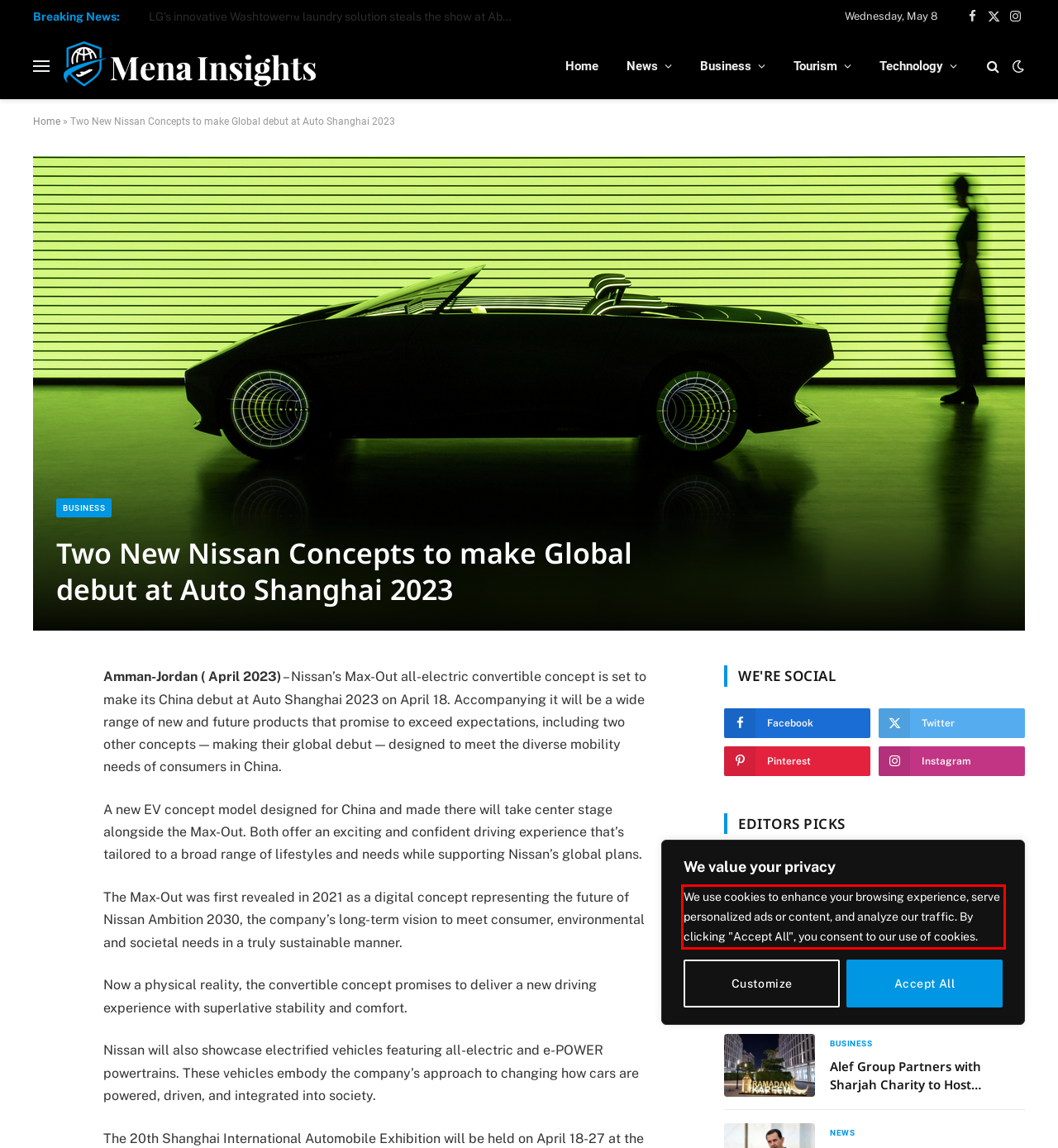Analyze the red bounding box in the provided webpage screenshot and generate the text content contained within.

We use cookies to enhance your browsing experience, serve personalized ads or content, and analyze our traffic. By clicking "Accept All", you consent to our use of cookies.